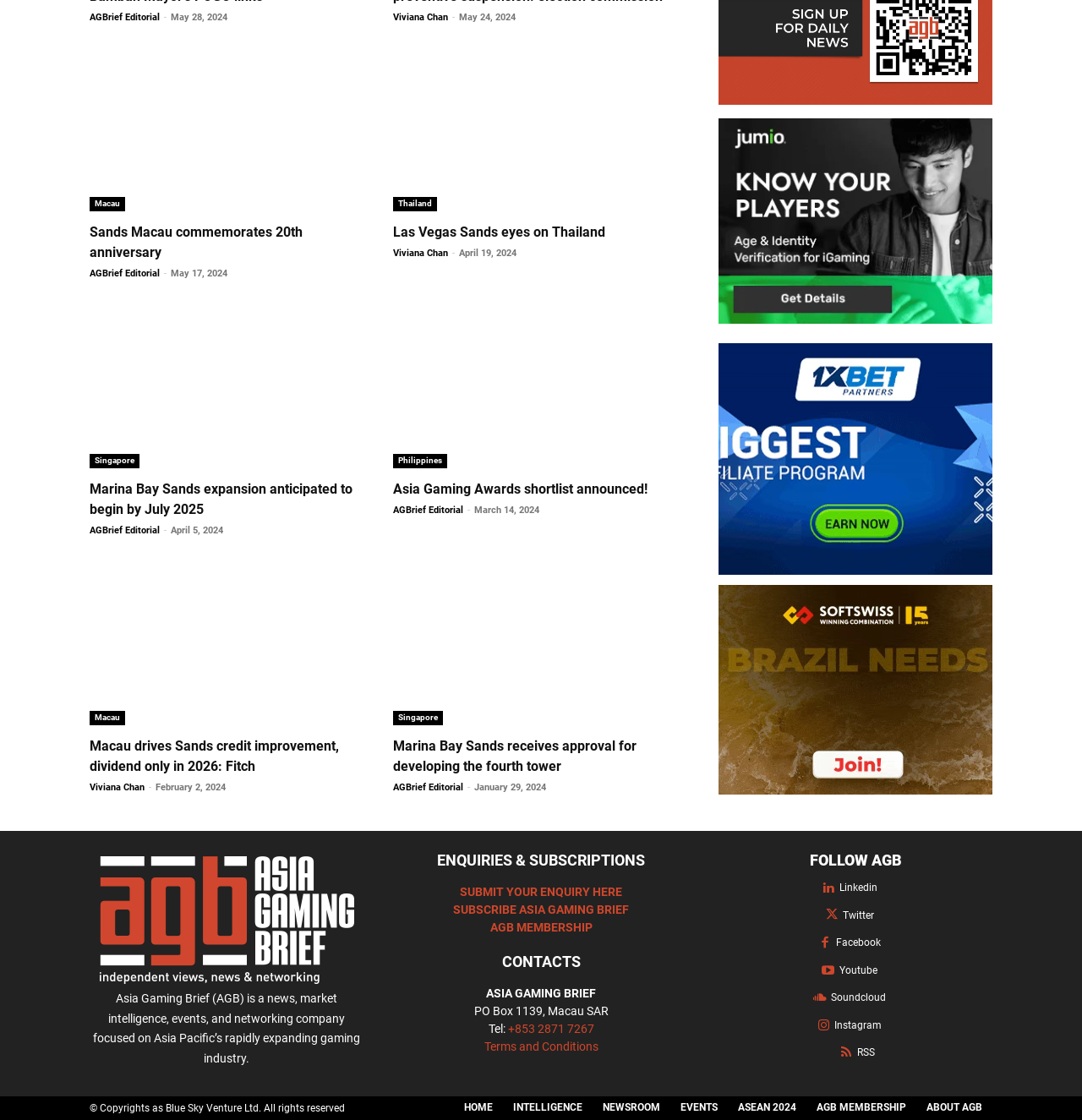Point out the bounding box coordinates of the section to click in order to follow this instruction: "Click on the link to read about Sands Macau commemorating 20th anniversary".

[0.083, 0.037, 0.346, 0.189]